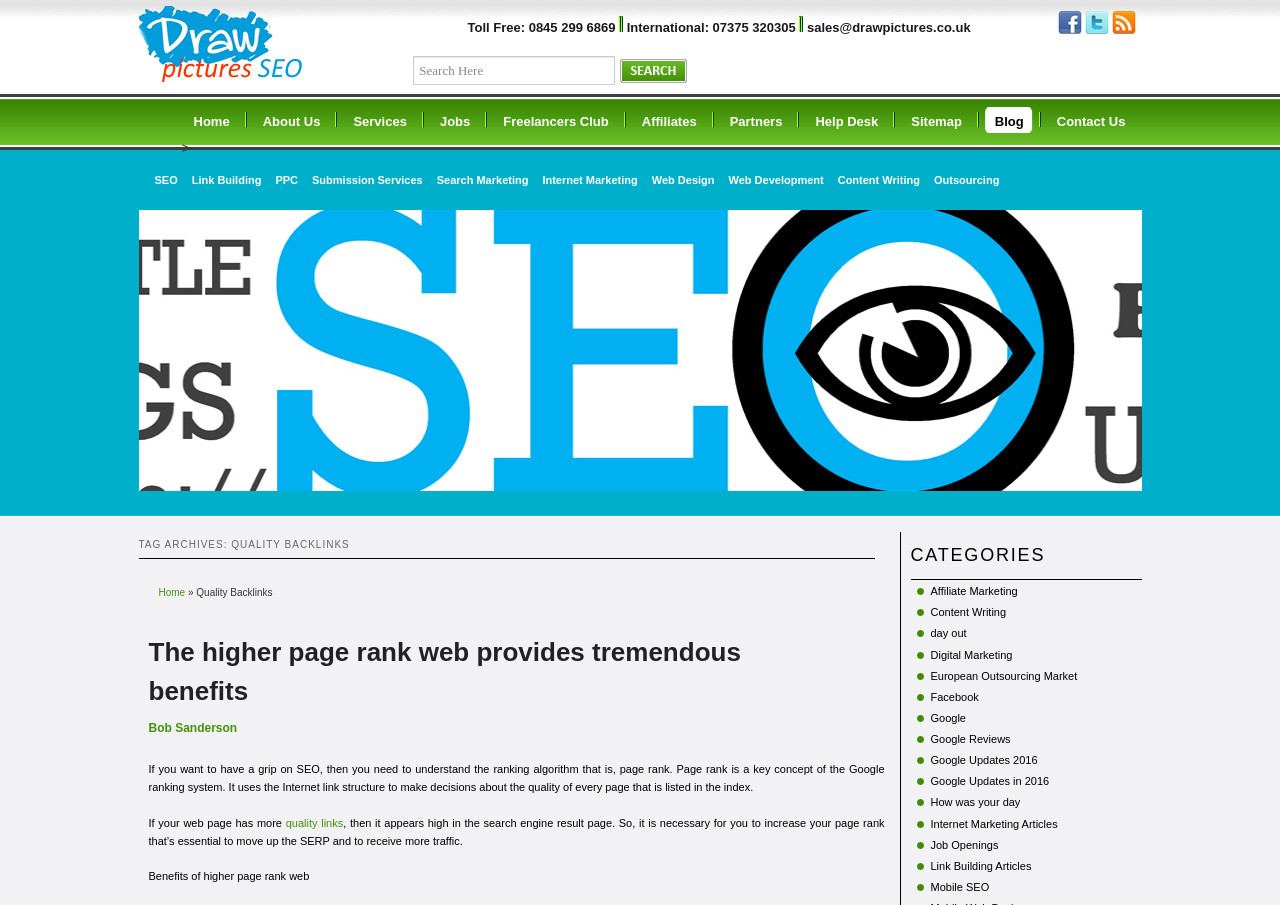Please identify the bounding box coordinates of the element that needs to be clicked to perform the following instruction: "Read the blog".

[0.768, 0.118, 0.808, 0.15]